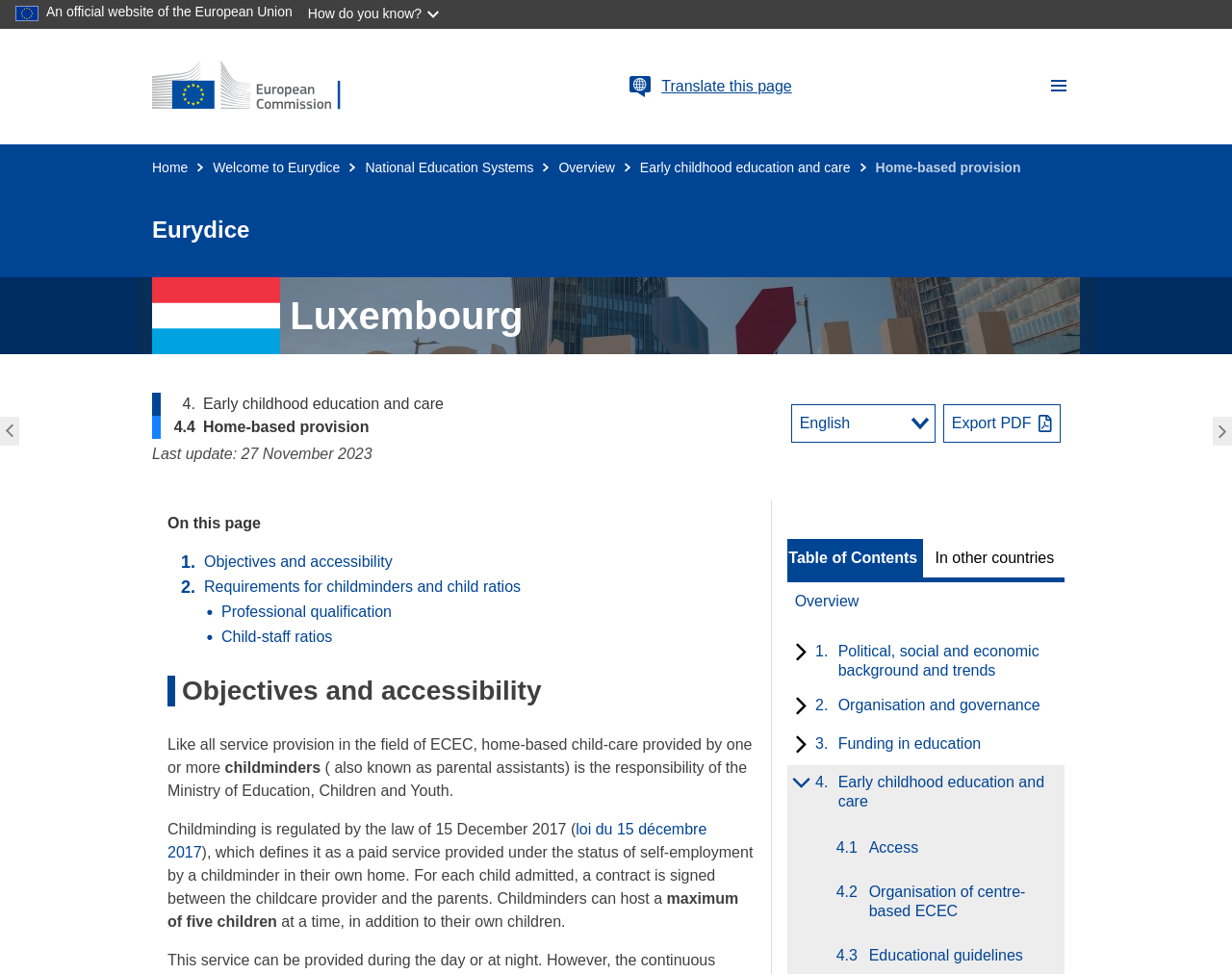What is the name of the logo on the top-left corner?
Use the information from the image to give a detailed answer to the question.

I found the answer by examining the image element on the top-left corner of the webpage, which is described as 'European Commission logo'.